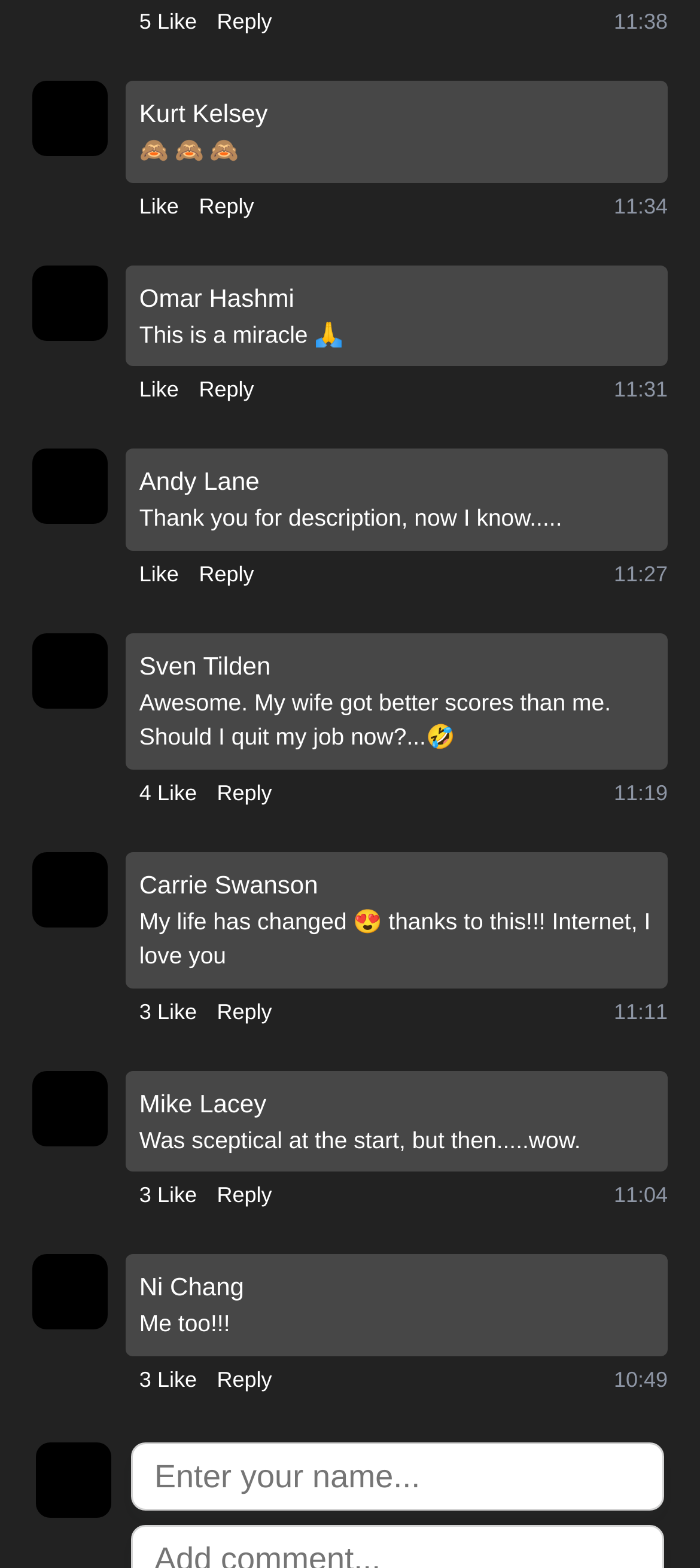What is the time of the first comment?
Kindly offer a detailed explanation using the data available in the image.

I found the first comment by looking at the topmost StaticText element with a time format, which is '11:38'.